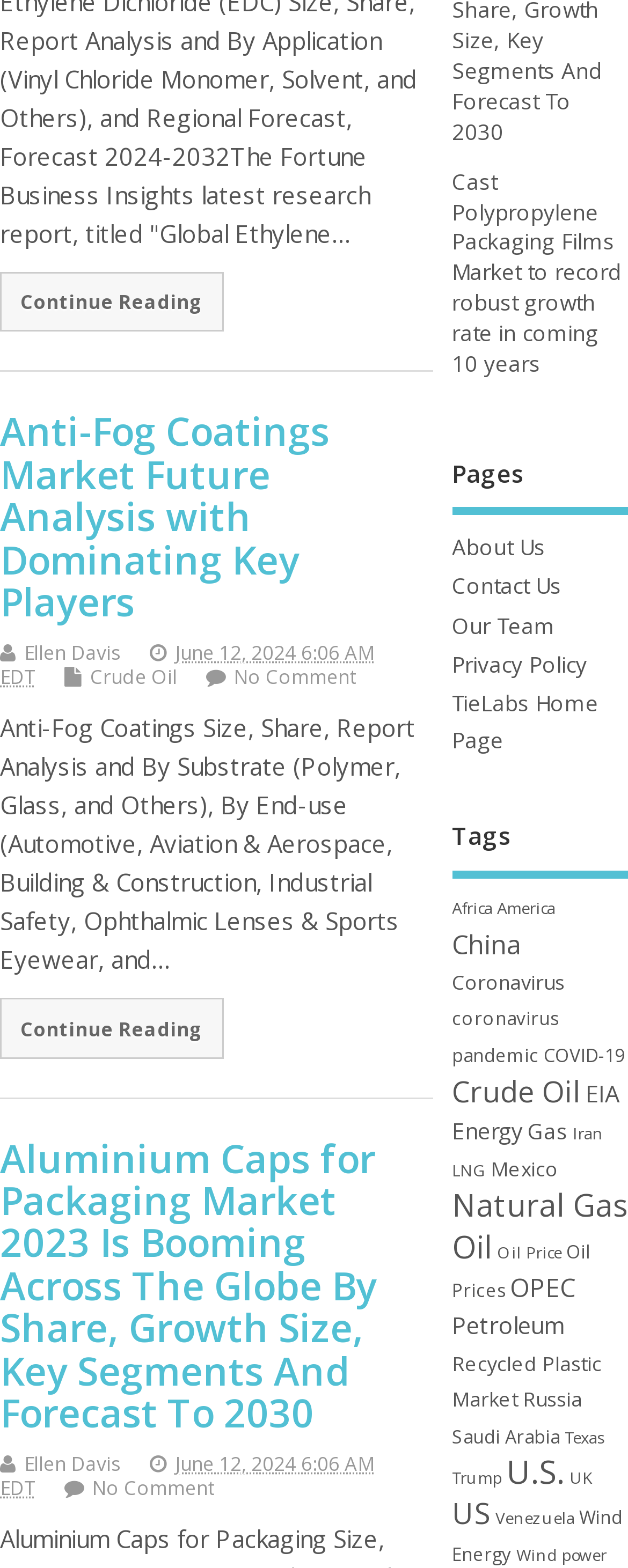Determine the bounding box coordinates of the section to be clicked to follow the instruction: "View the article about Aluminium Caps for Packaging Market". The coordinates should be given as four float numbers between 0 and 1, formatted as [left, top, right, bottom].

[0.0, 0.725, 0.69, 0.915]